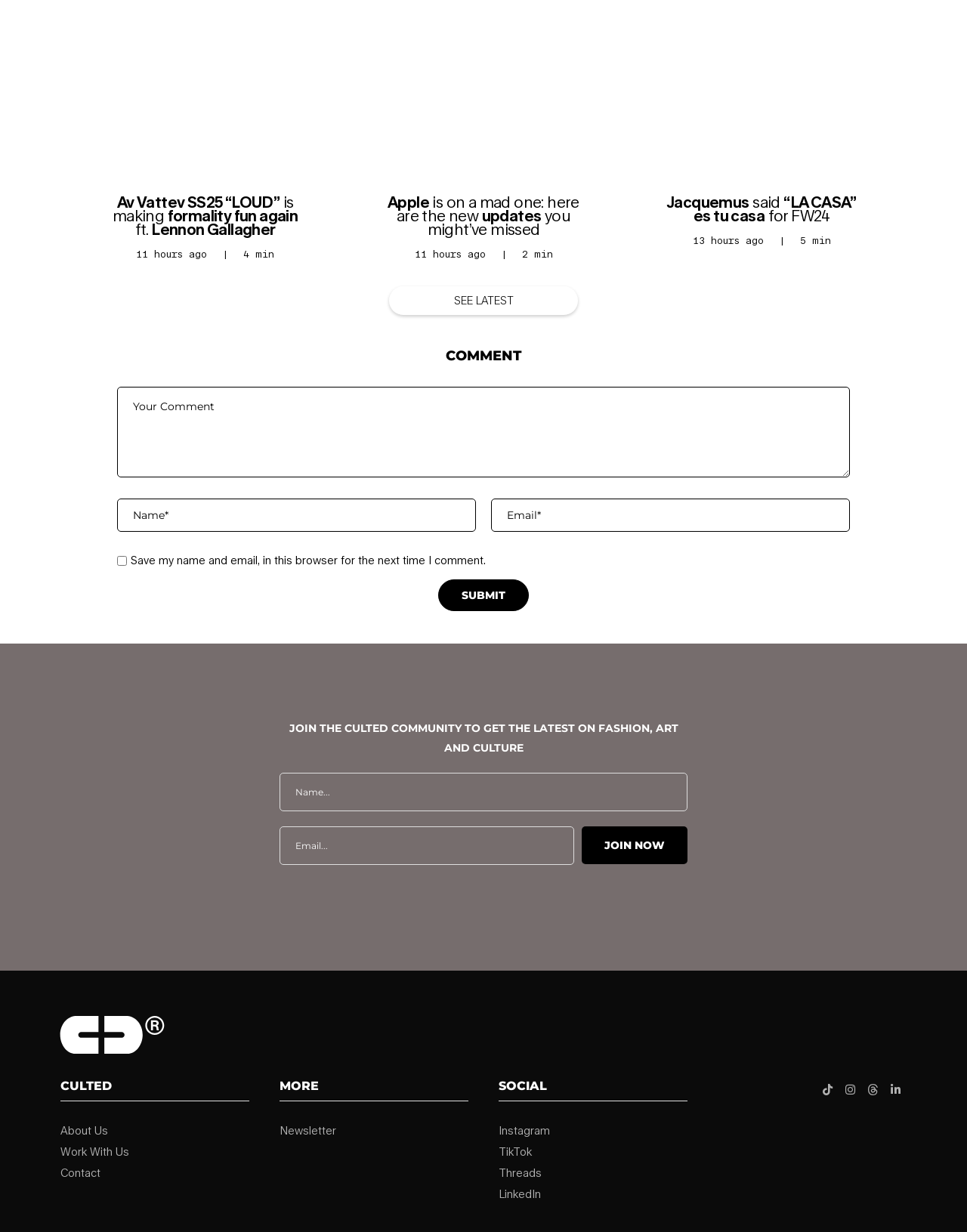Can you specify the bounding box coordinates of the area that needs to be clicked to fulfill the following instruction: "Join the Culted community"?

[0.602, 0.671, 0.711, 0.701]